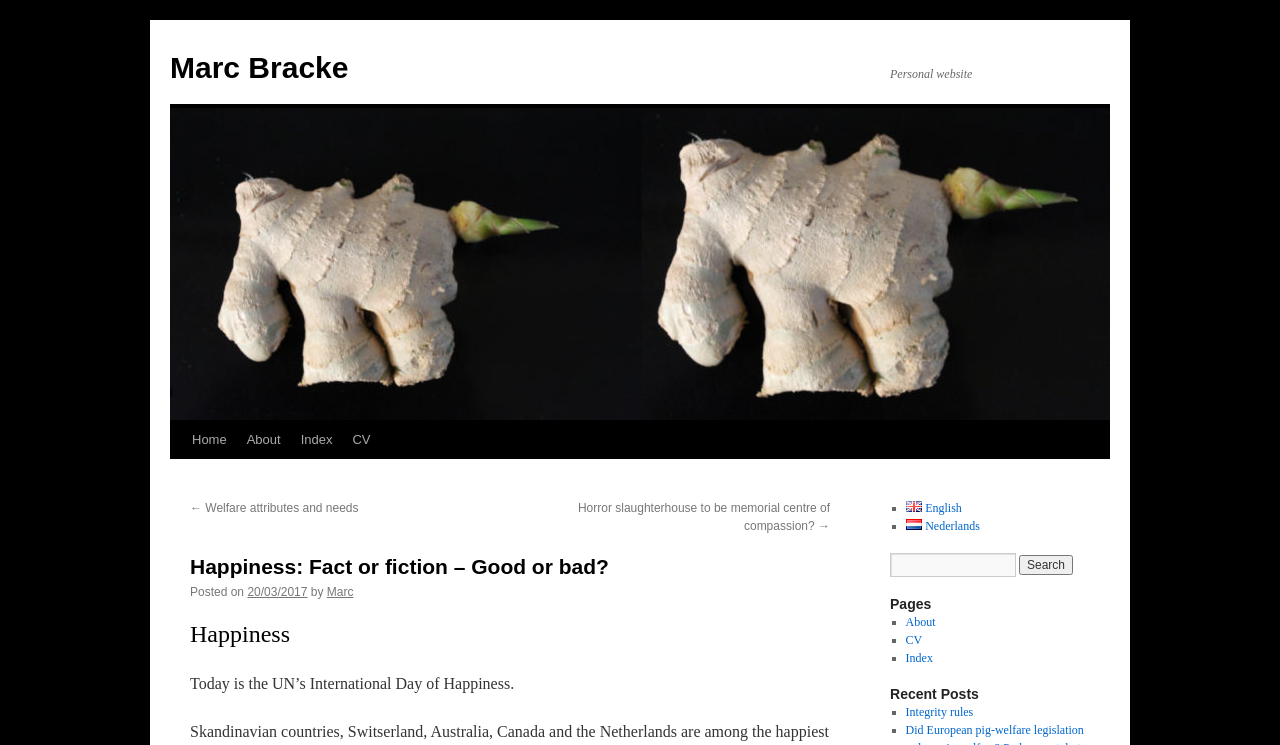Identify the bounding box coordinates of the region that needs to be clicked to carry out this instruction: "switch to English". Provide these coordinates as four float numbers ranging from 0 to 1, i.e., [left, top, right, bottom].

[0.707, 0.672, 0.751, 0.691]